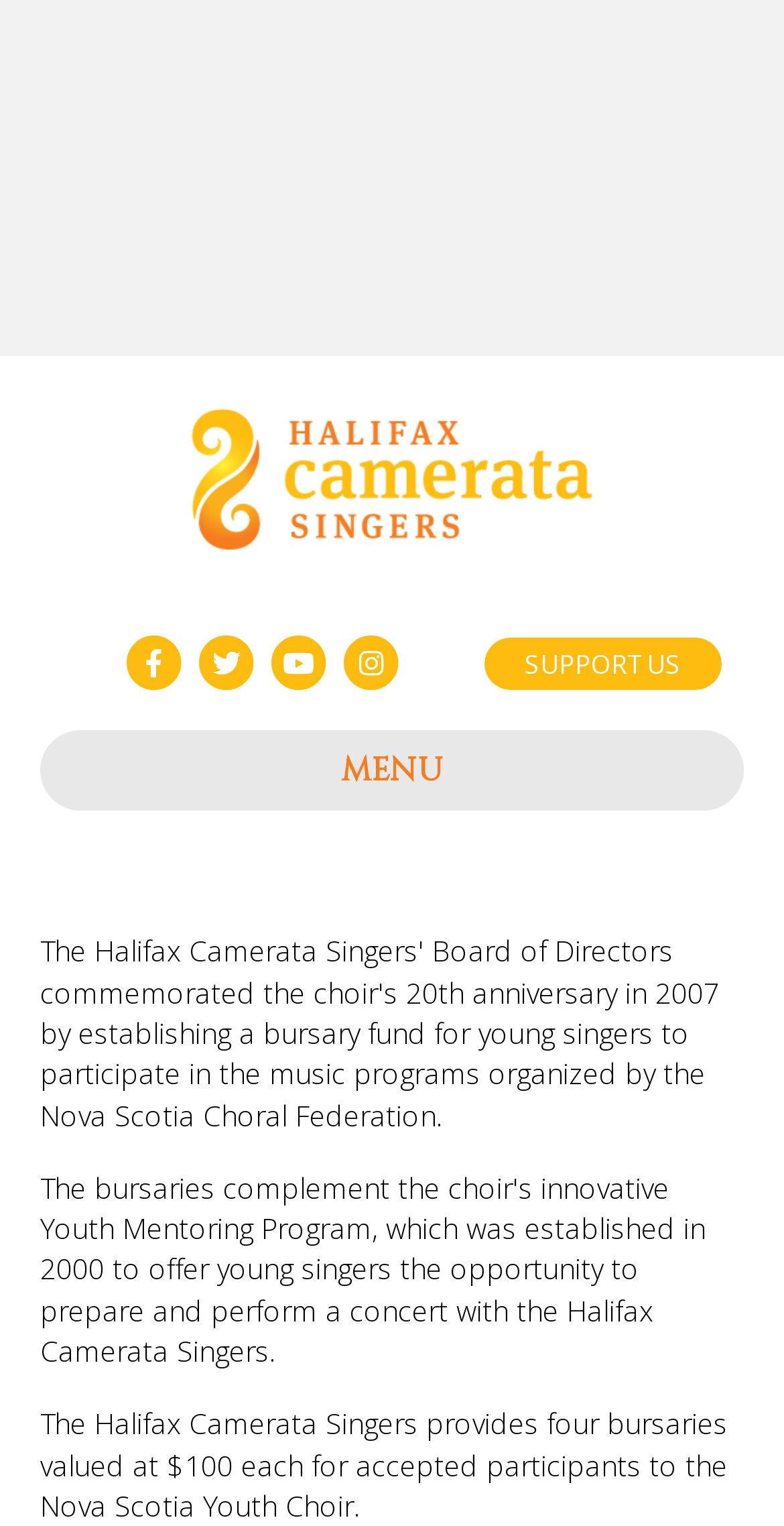What is the value of each bursary?
Answer the question with as much detail as possible.

Each bursary provided by the Halifax Camerata Singers is valued at $100, as stated in the webpage content.